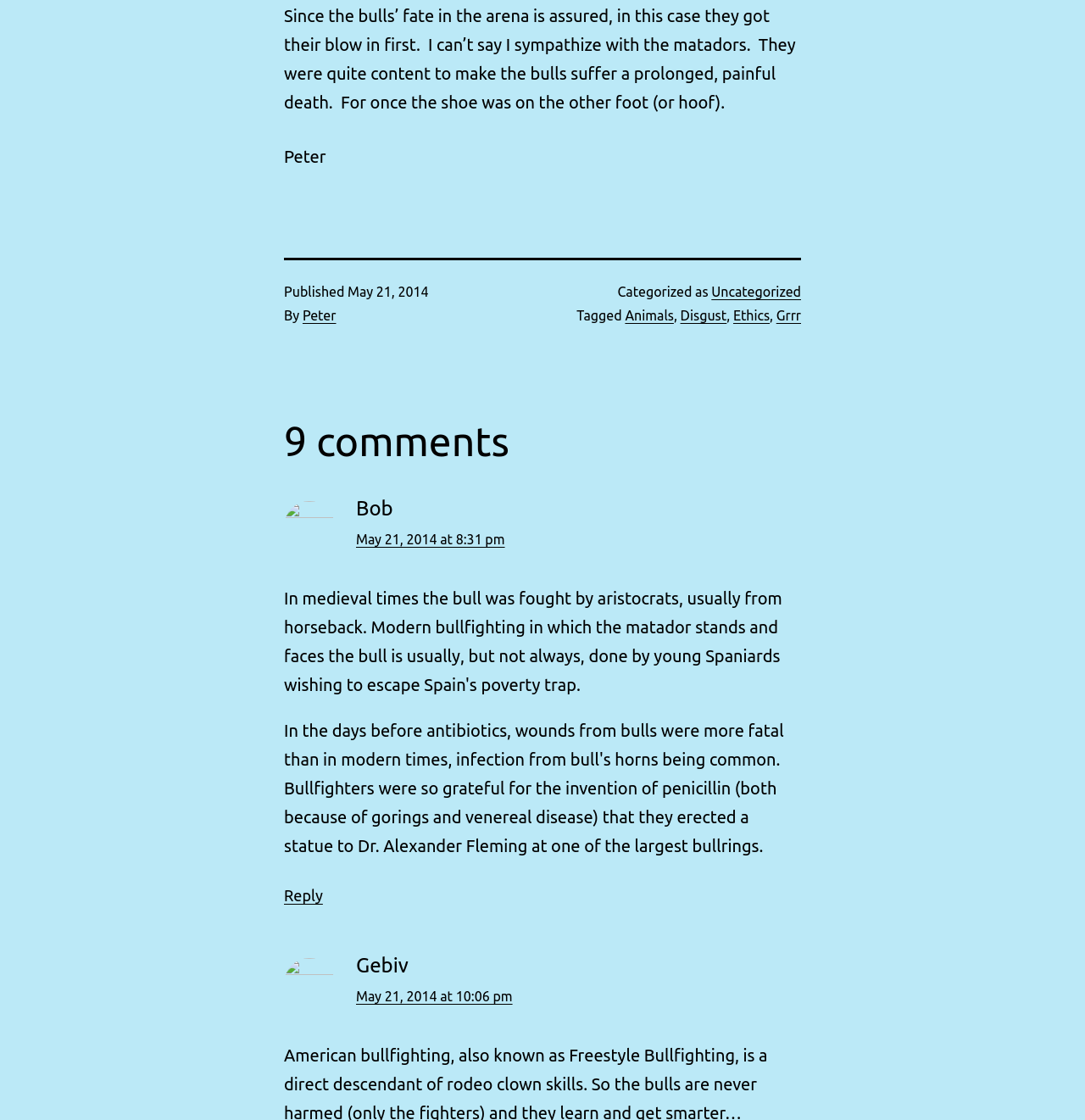What is the topic of the article?
Using the image provided, answer with just one word or phrase.

Animals